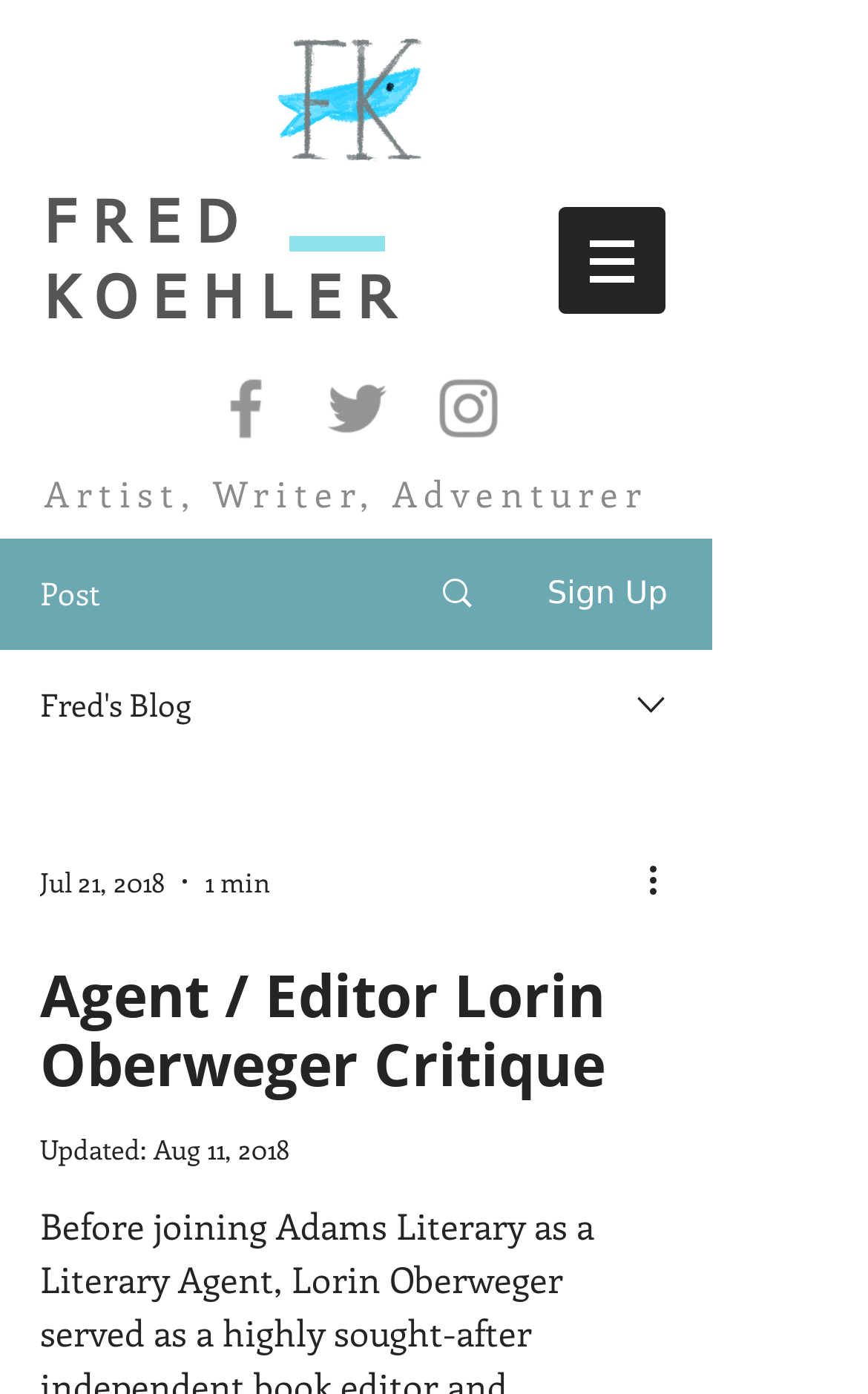Determine the bounding box for the UI element described here: "aria-label="Grey Twitter Icon"".

[0.367, 0.264, 0.456, 0.32]